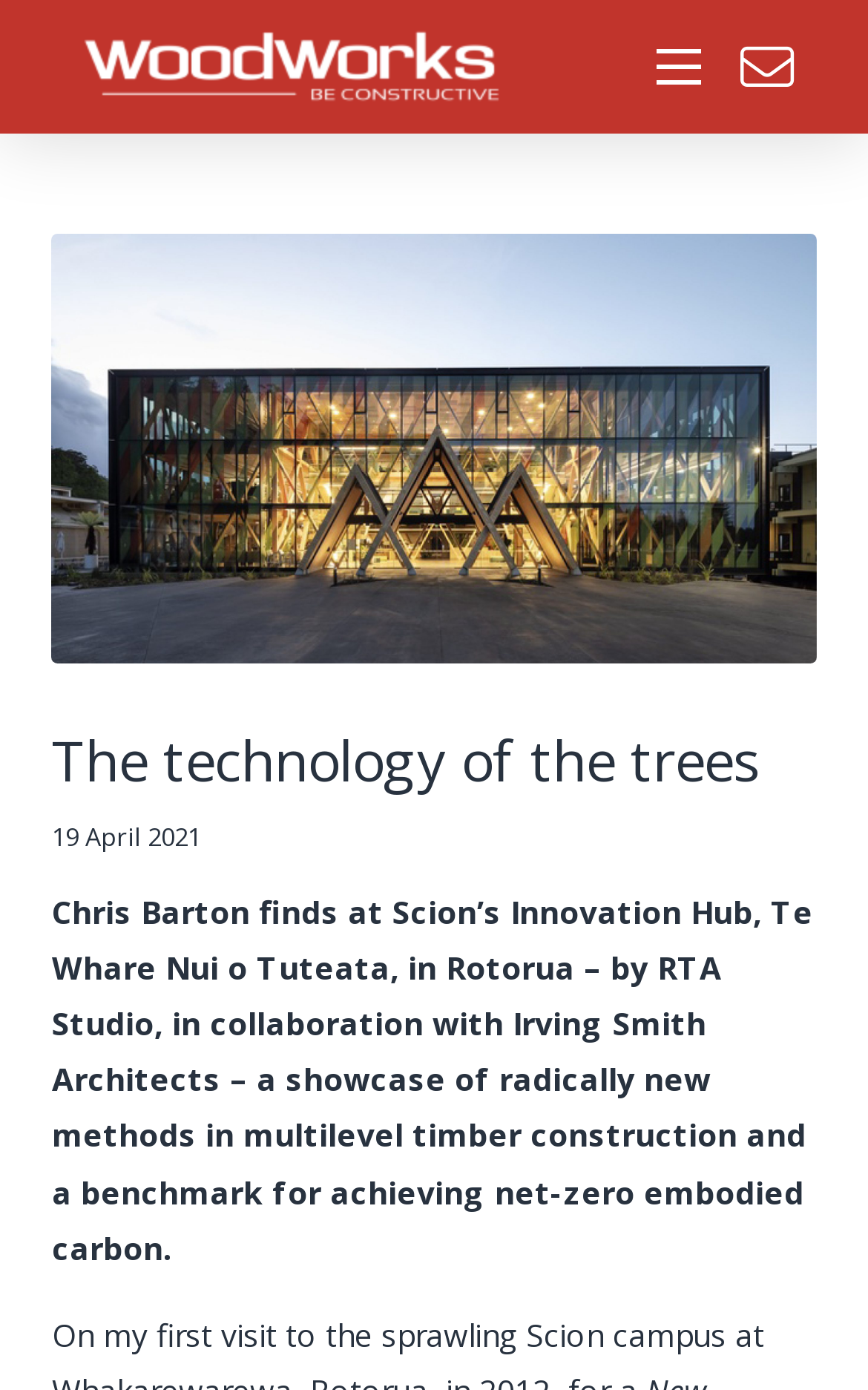Identify the bounding box of the HTML element described as: "aria-label="Toggle Modal Content"".

[0.842, 0.01, 0.924, 0.086]